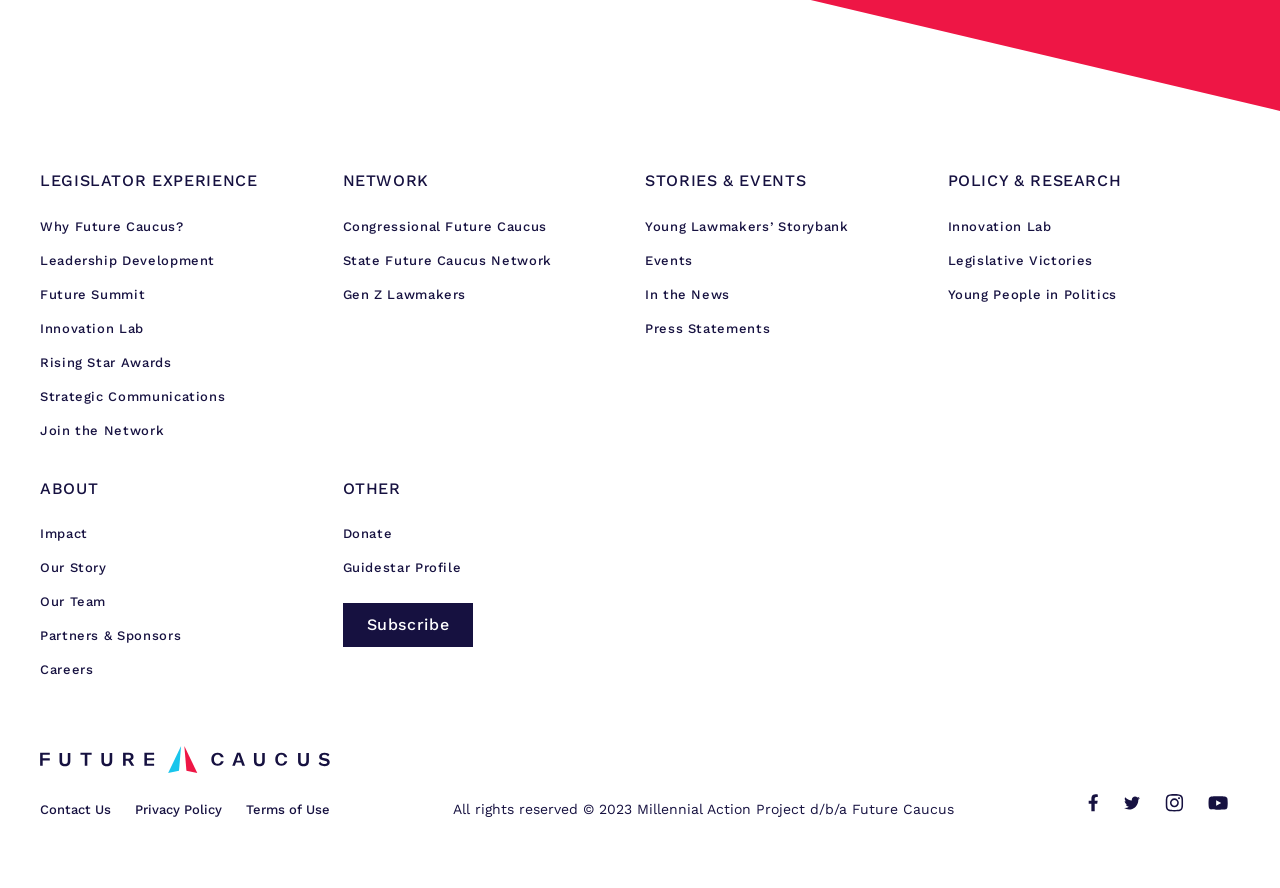Bounding box coordinates are specified in the format (top-left x, top-left y, bottom-right x, bottom-right y). All values are floating point numbers bounded between 0 and 1. Please provide the bounding box coordinate of the region this sentence describes: Leadership Development

[0.031, 0.284, 0.168, 0.304]